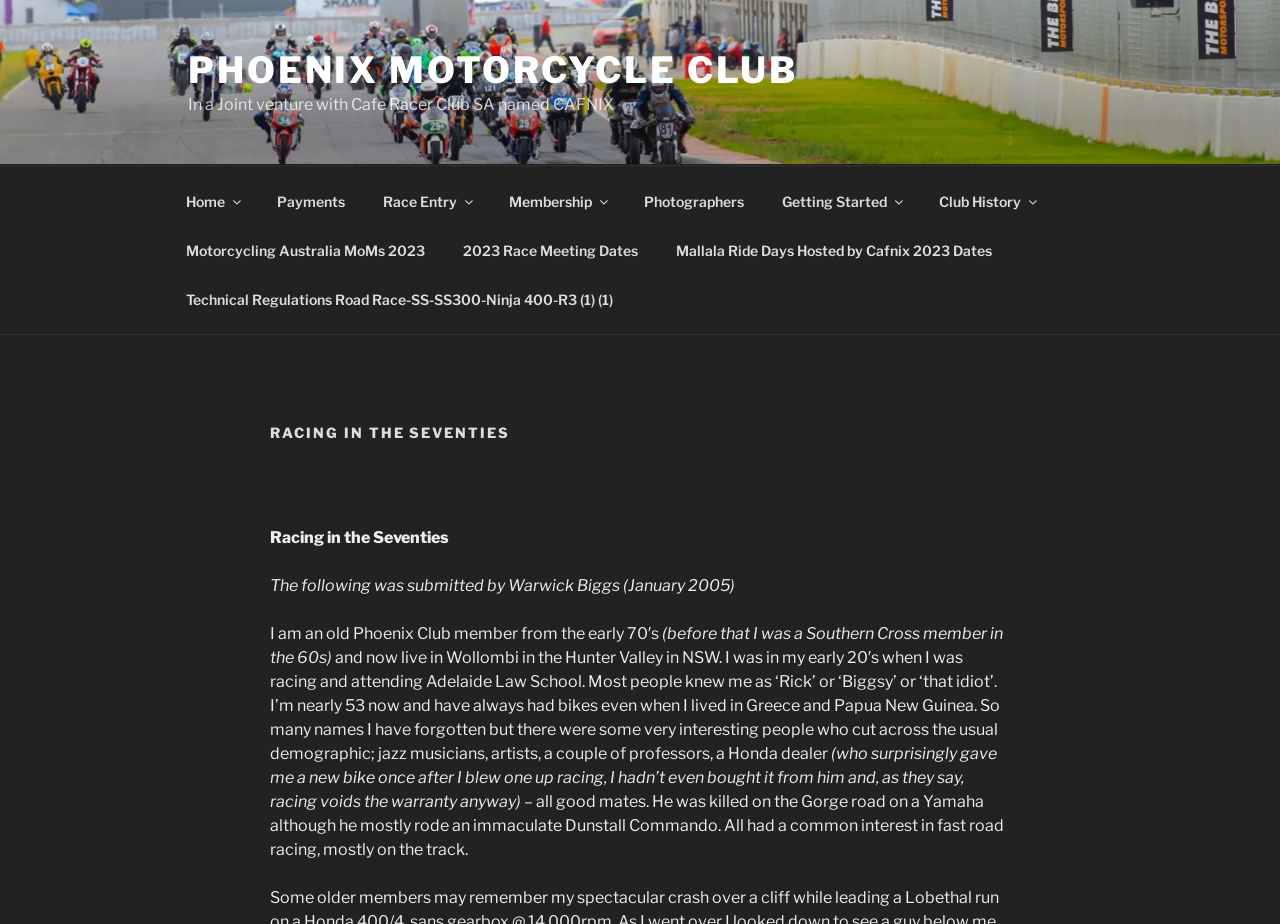Determine the bounding box for the UI element that matches this description: "2023 Race Meeting Dates".

[0.348, 0.244, 0.512, 0.297]